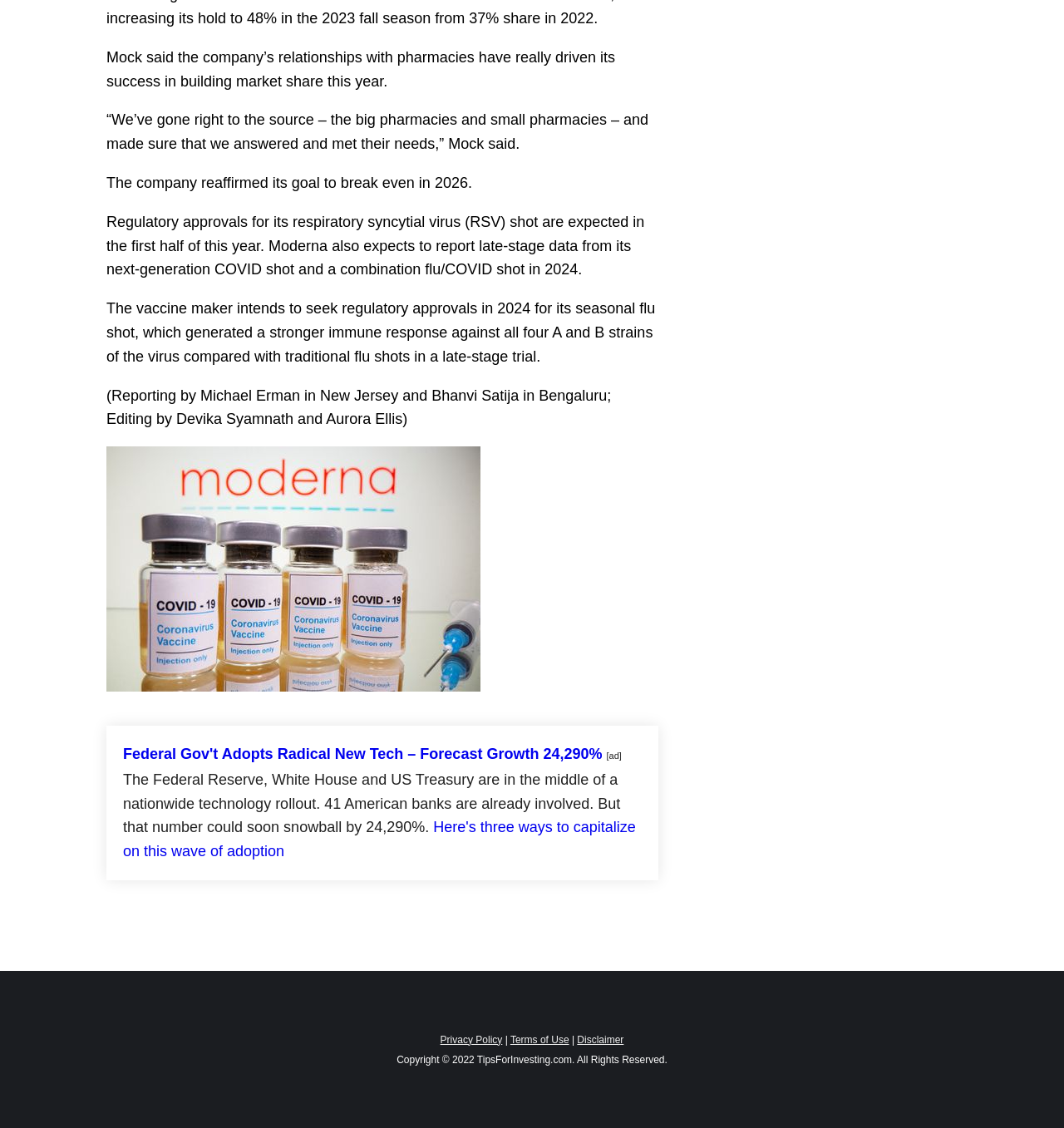What is the company mentioned in the article?
Examine the image and provide an in-depth answer to the question.

The company mentioned in the article is Moderna, which is a vaccine maker. This can be inferred from the text 'Regulatory approvals for its respiratory syncytial virus (RSV) shot are expected in the first half of this year. Moderna also expects to report late-stage data from its next-generation COVID shot and a combination flu/COVID shot in 2024.'